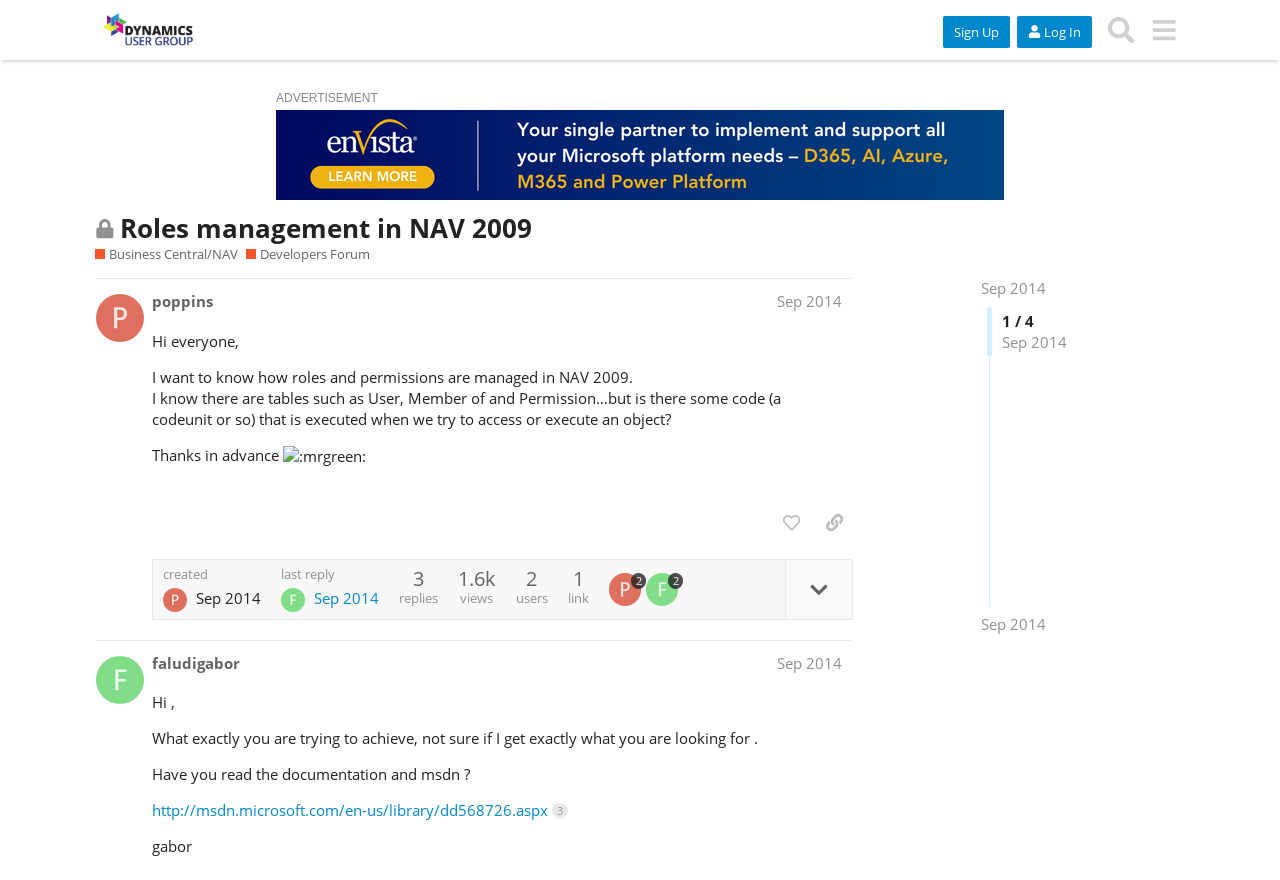Offer an extensive depiction of the webpage and its key elements.

This webpage is a forum discussion page titled "Roles management in NAV 2009" on the Dynamics User Group website. At the top, there is a header section with a logo and several buttons, including "Sign Up", "Log In", and "Search". Below the header, there is an advertisement section.

The main content of the page is a discussion thread with two posts. The first post, made by "poppins" in September 2014, asks about how roles and permissions are managed in NAV 2009. The post includes a brief description of the issue and a question about whether there is a codeunit that is executed when accessing or executing an object.

The second post, made by "faludigabor" in September 2014, responds to the first post, asking for clarification on what the original poster is trying to achieve. The response also mentions reading the documentation and provides a link to an MSDN article.

On the right side of the page, there are several links and buttons, including a pagination section with links to other pages of the discussion thread. There are also buttons to like, copy, and reply to the posts. The page also displays the number of replies, views, and users who have participated in the discussion.